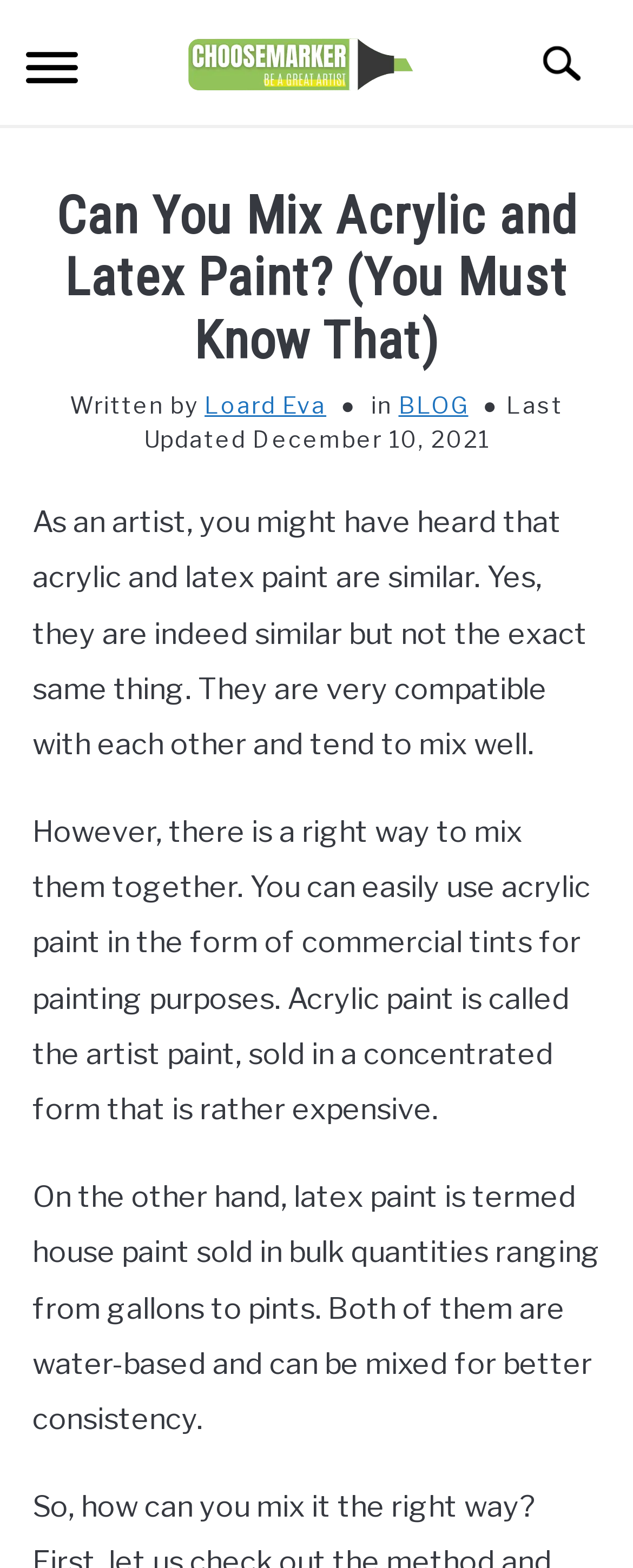What type of paint is called the artist paint?
Examine the image closely and answer the question with as much detail as possible.

According to the webpage, acrylic paint is called the artist paint, sold in a concentrated form that is rather expensive.